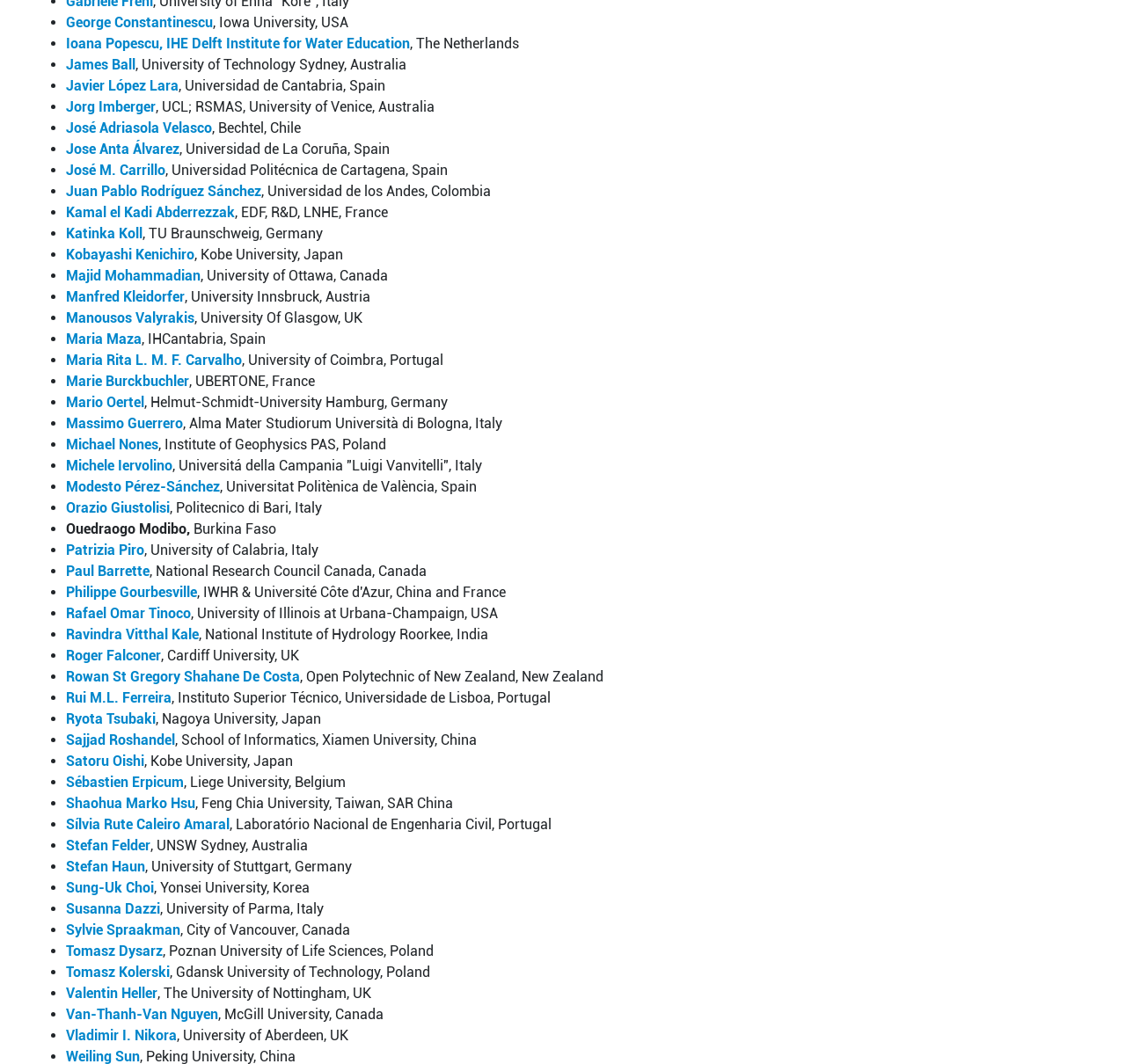Please determine the bounding box coordinates of the element's region to click in order to carry out the following instruction: "Click on George Constantinescu". The coordinates should be four float numbers between 0 and 1, i.e., [left, top, right, bottom].

[0.059, 0.013, 0.189, 0.029]